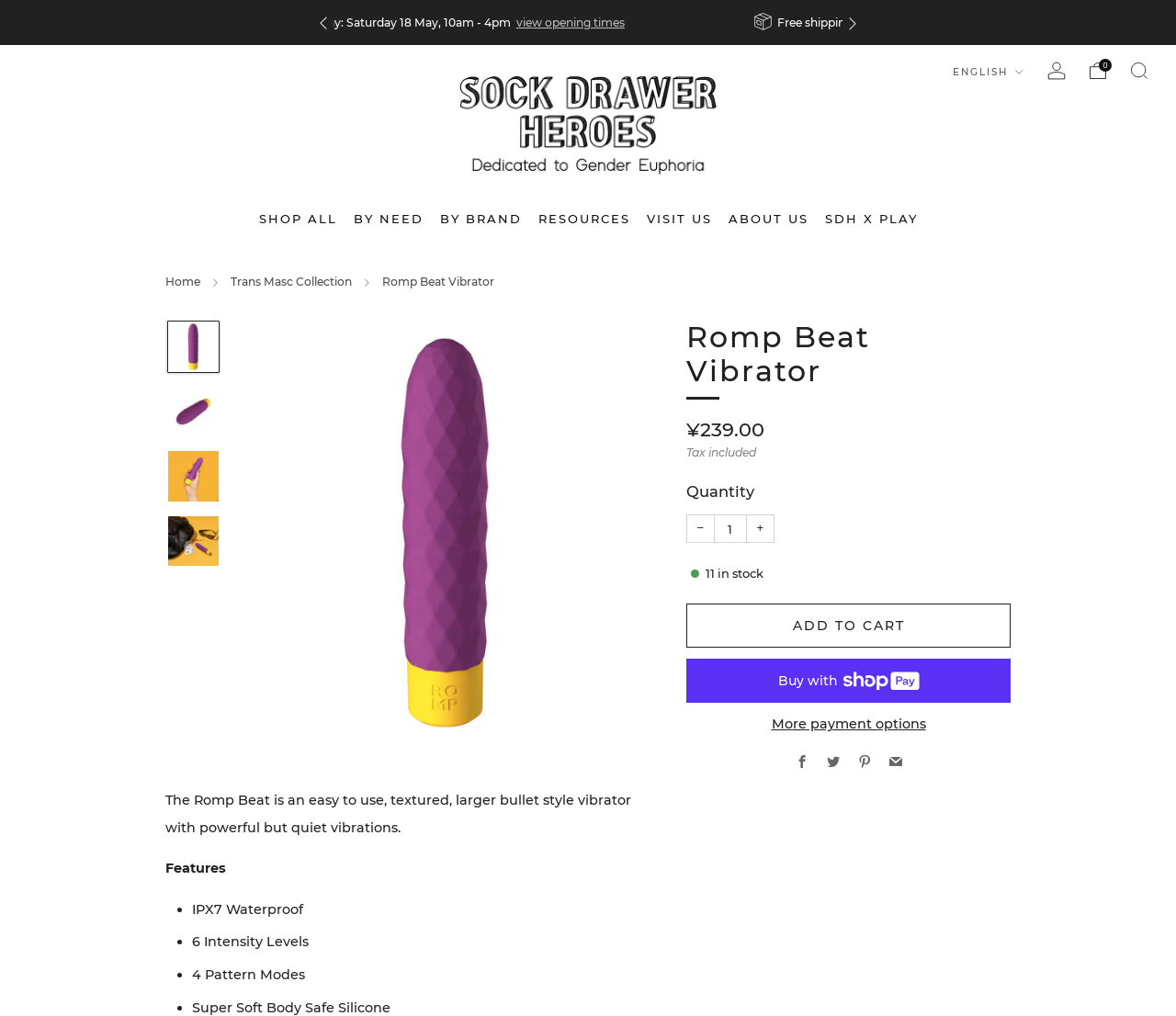Please find the bounding box coordinates of the element that must be clicked to perform the given instruction: "submit email". The coordinates should be four float numbers from 0 to 1, i.e., [left, top, right, bottom].

None